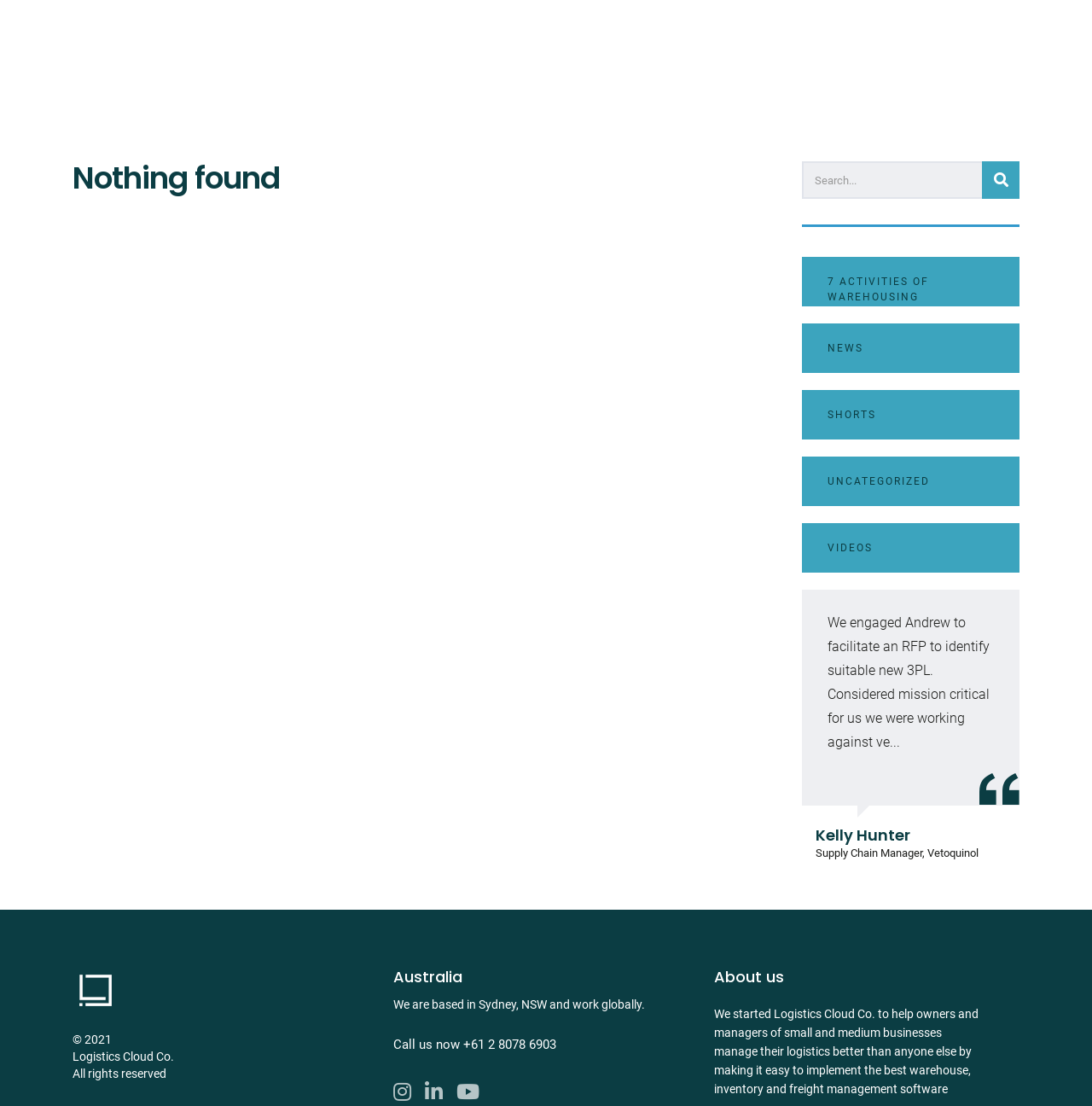Use a single word or phrase to answer the question:
What is the company name?

Logistics Cloud Co.